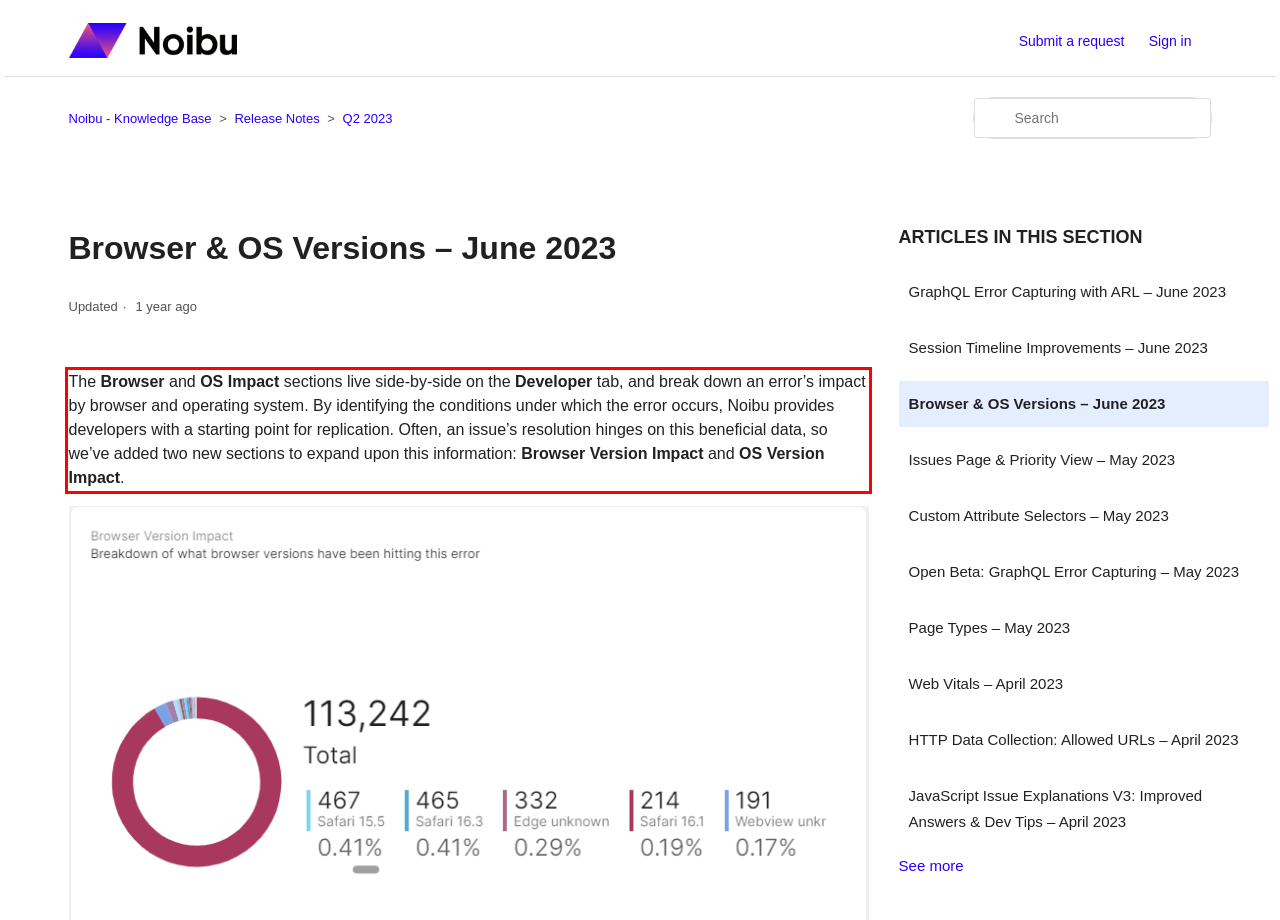By examining the provided screenshot of a webpage, recognize the text within the red bounding box and generate its text content.

The Browser and OS Impact sections live side-by-side on the Developer tab, and break down an error’s impact by browser and operating system. By identifying the conditions under which the error occurs, Noibu provides developers with a starting point for replication. Often, an issue’s resolution hinges on this beneficial data, so we’ve added two new sections to expand upon this information: Browser Version Impact and OS Version Impact.